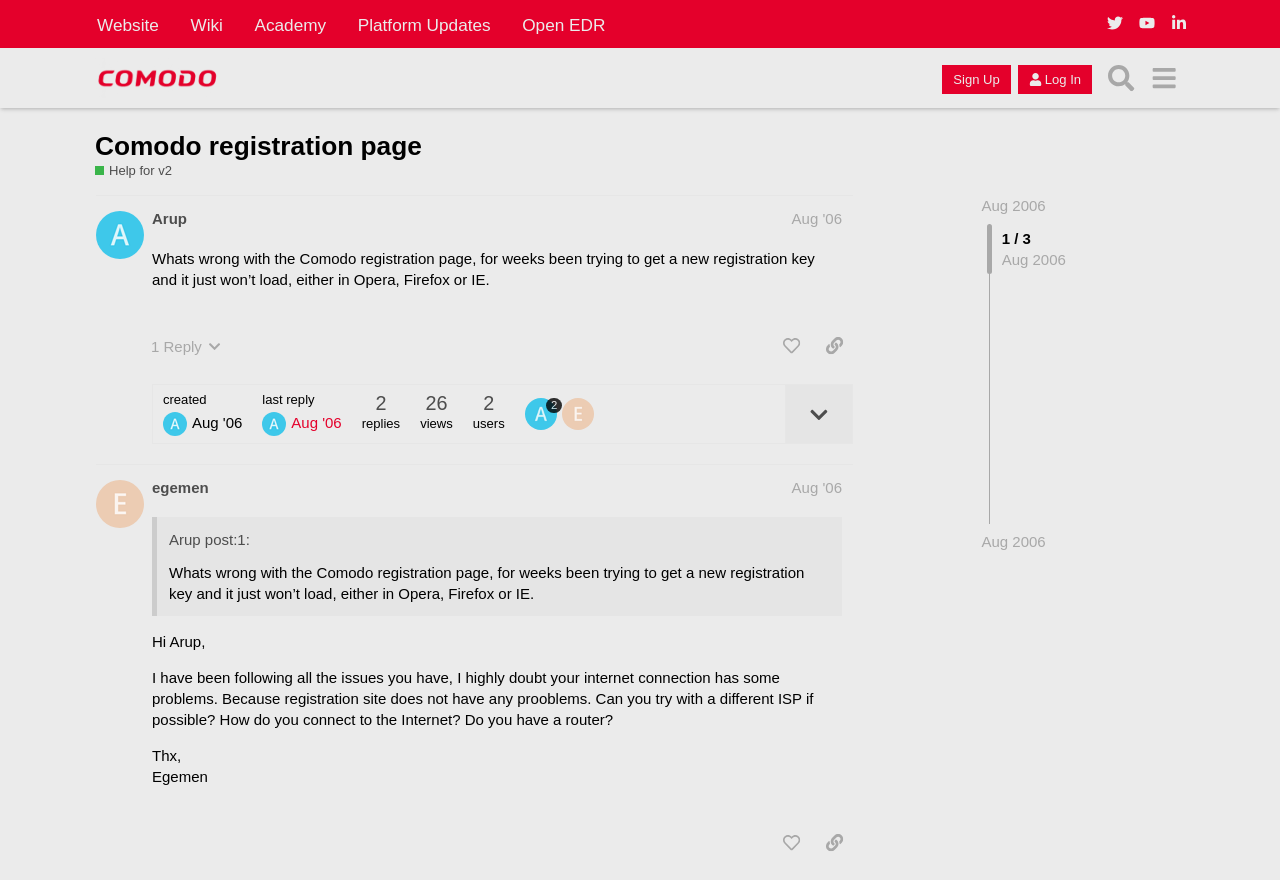Pinpoint the bounding box coordinates of the clickable element to carry out the following instruction: "Like the post by Arup."

[0.604, 0.374, 0.633, 0.413]